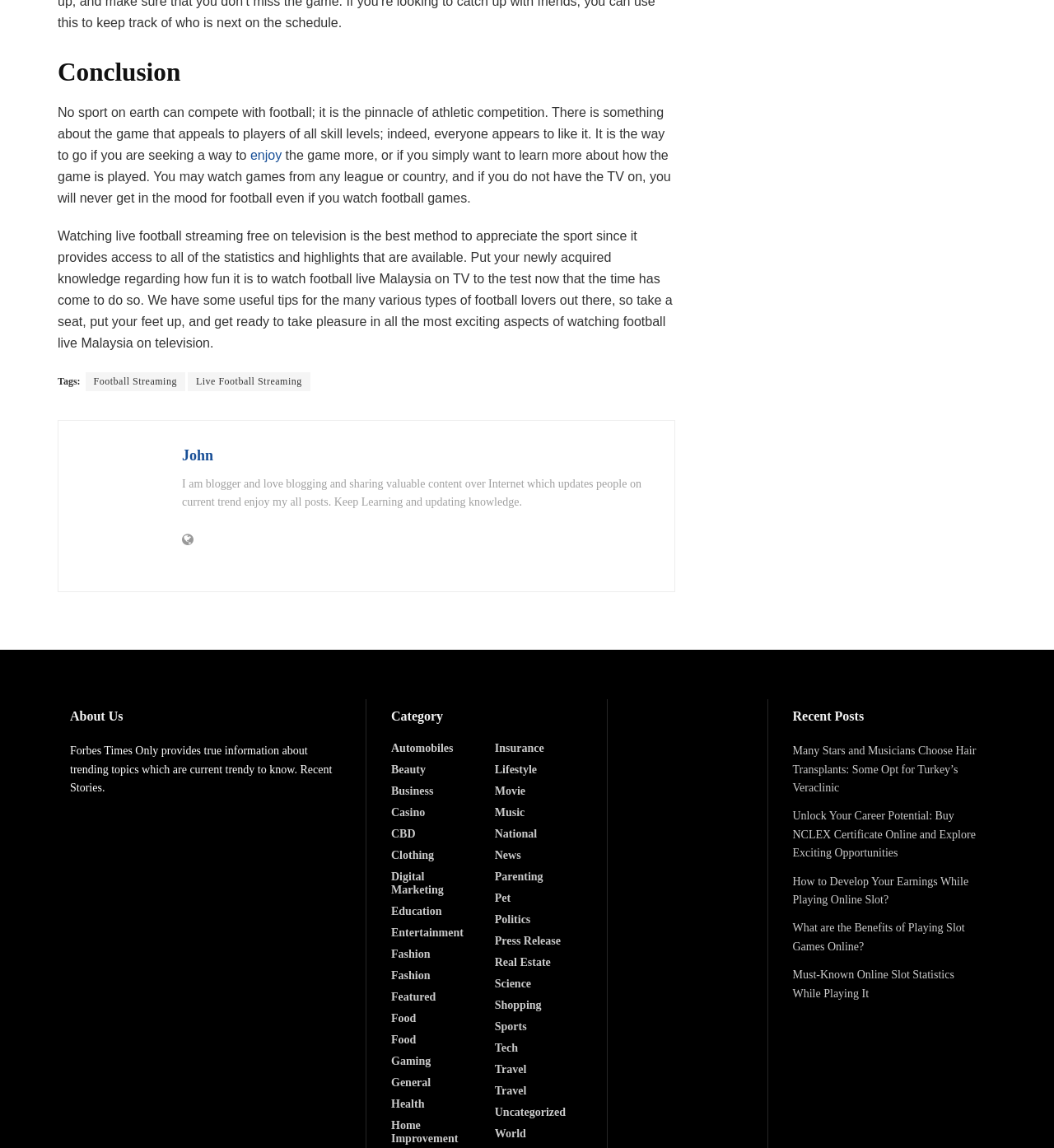Answer in one word or a short phrase: 
What is the topic of the article?

Football